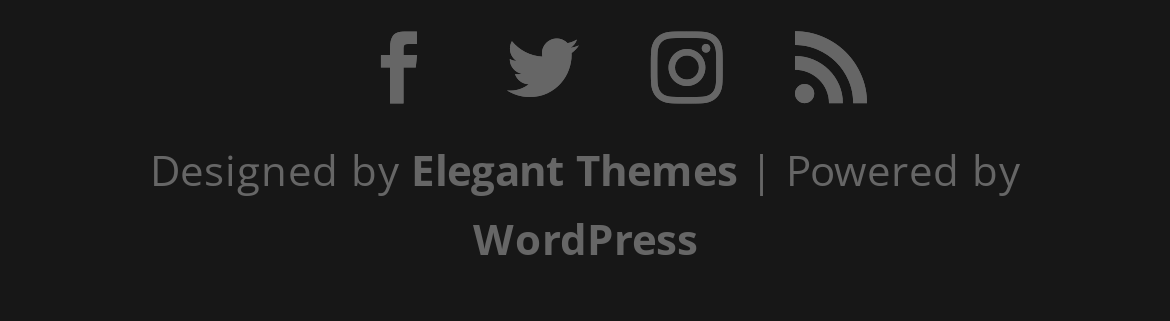Locate and provide the bounding box coordinates for the HTML element that matches this description: "Twitter".

[0.433, 0.101, 0.495, 0.333]